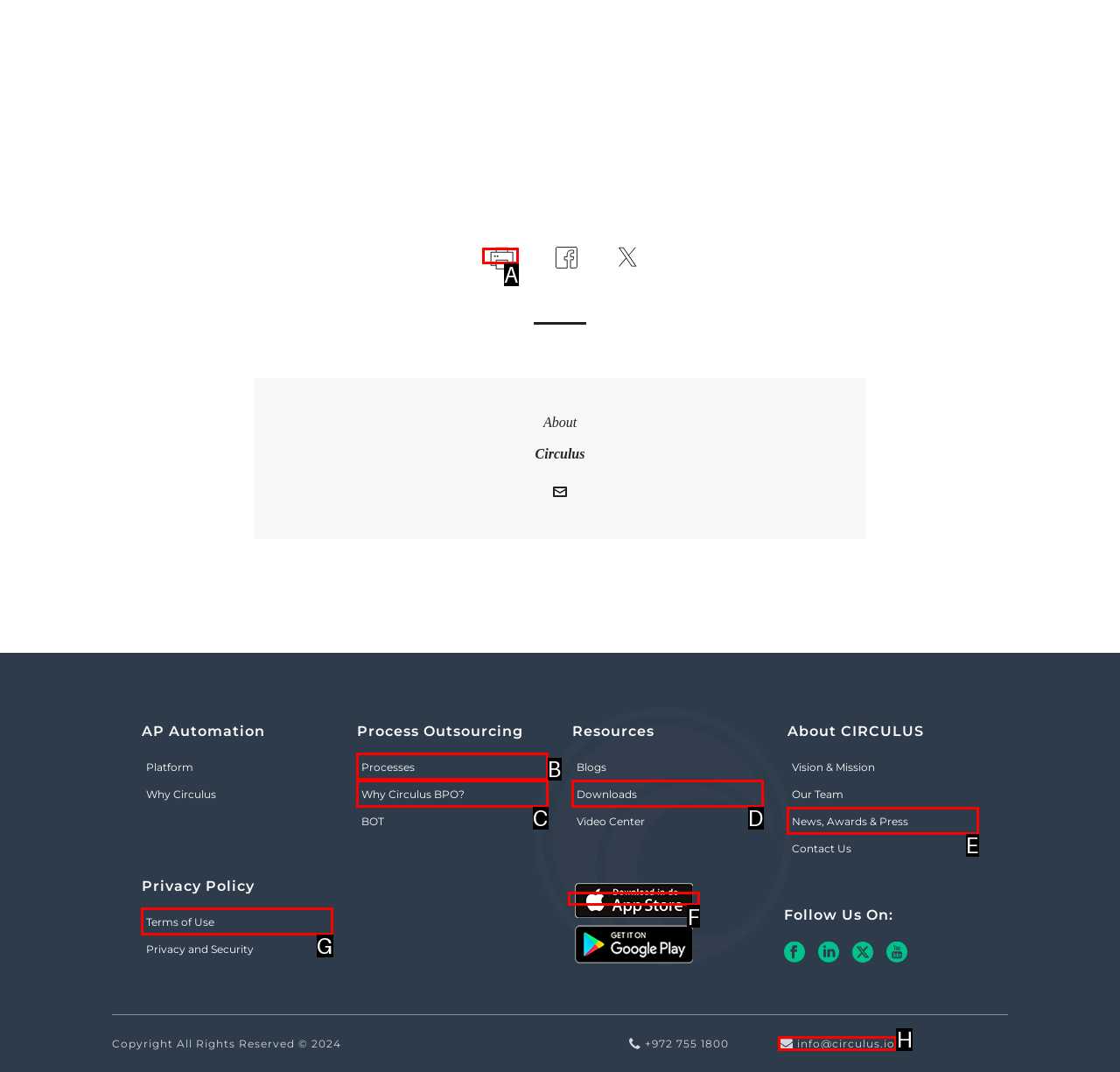Tell me which one HTML element best matches the description: News, Awards & Press
Answer with the option's letter from the given choices directly.

E